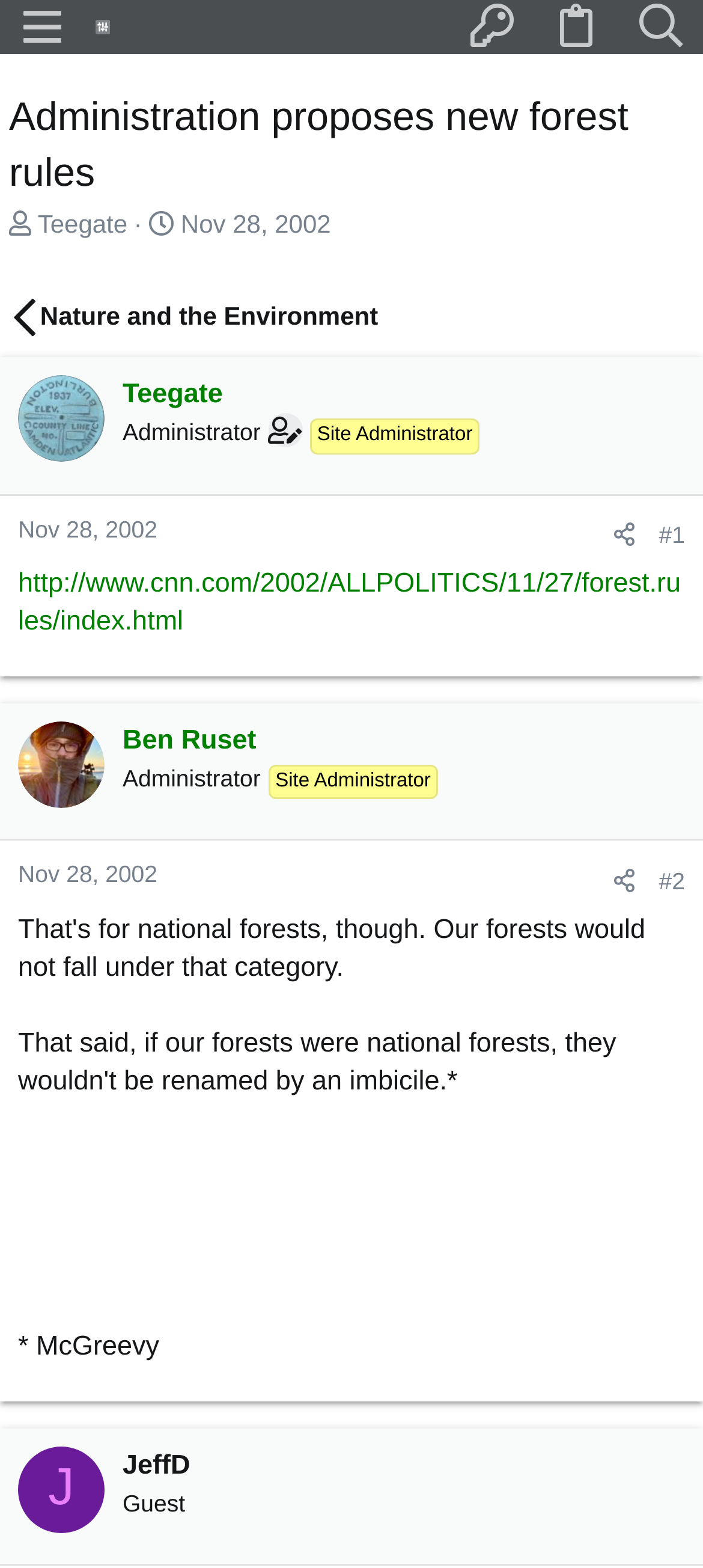Answer the following inquiry with a single word or phrase:
How many replies are there in the discussion?

2